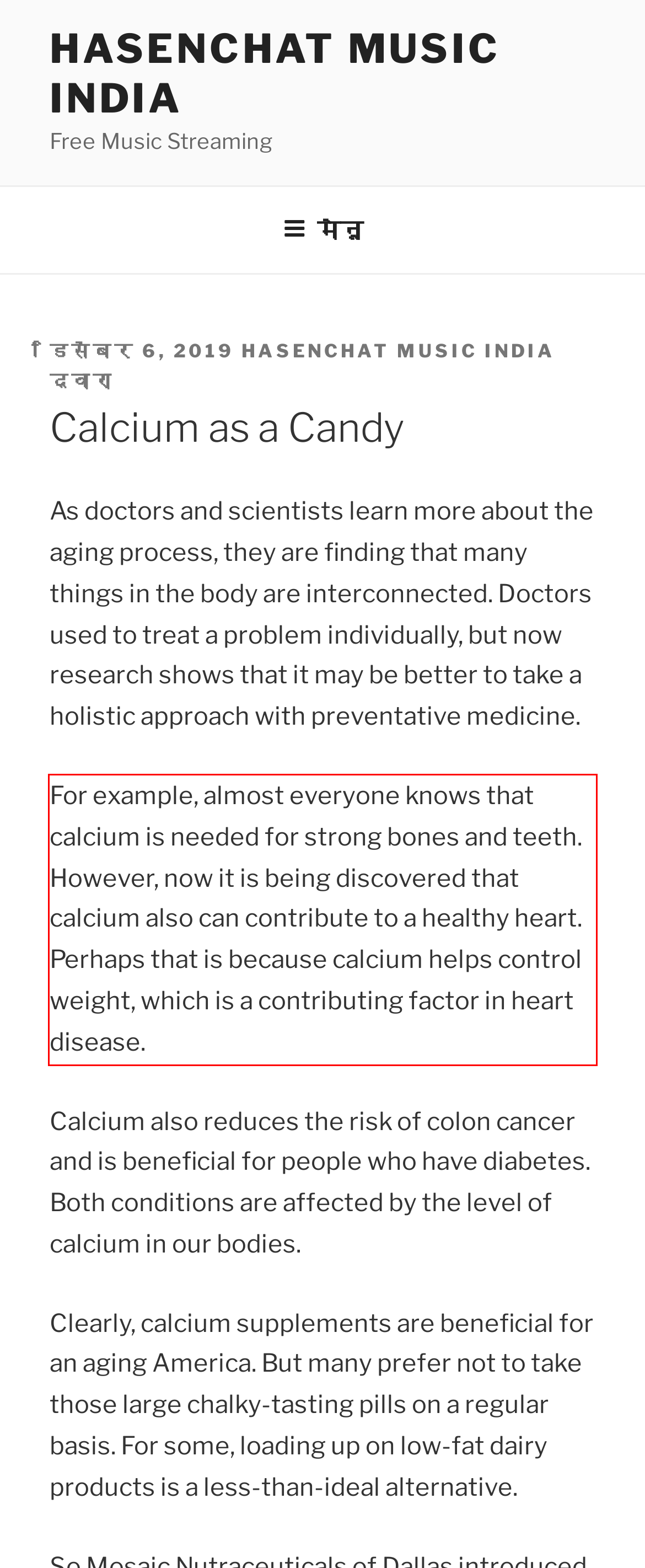Please look at the webpage screenshot and extract the text enclosed by the red bounding box.

For example, almost everyone knows that calcium is needed for strong bones and teeth. However, now it is being discovered that calcium also can contribute to a healthy heart. Perhaps that is because calcium helps control weight, which is a contributing factor in heart disease.